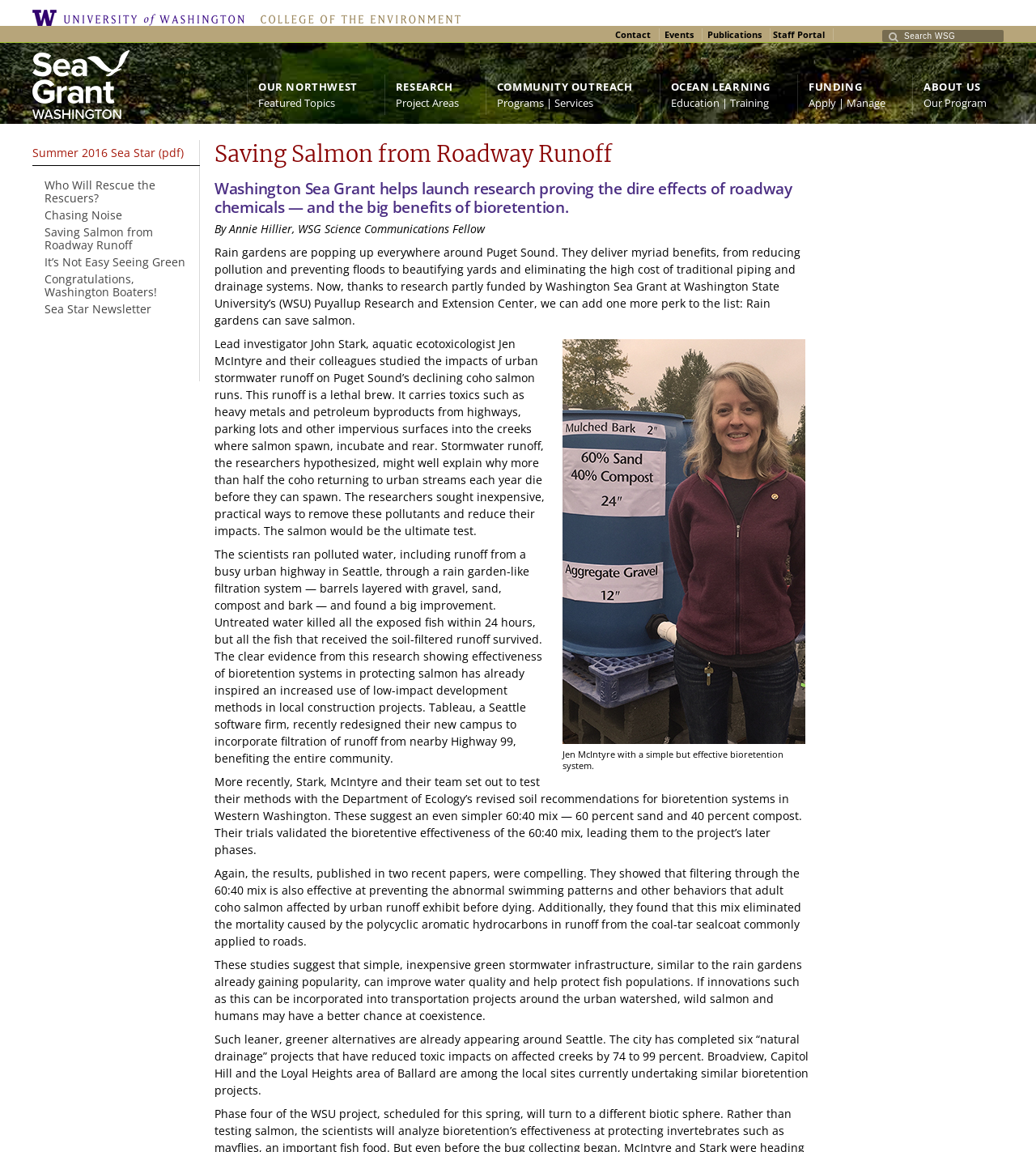What is the purpose of rain gardens?
Answer the question with a single word or phrase, referring to the image.

Reduce pollution and prevent floods